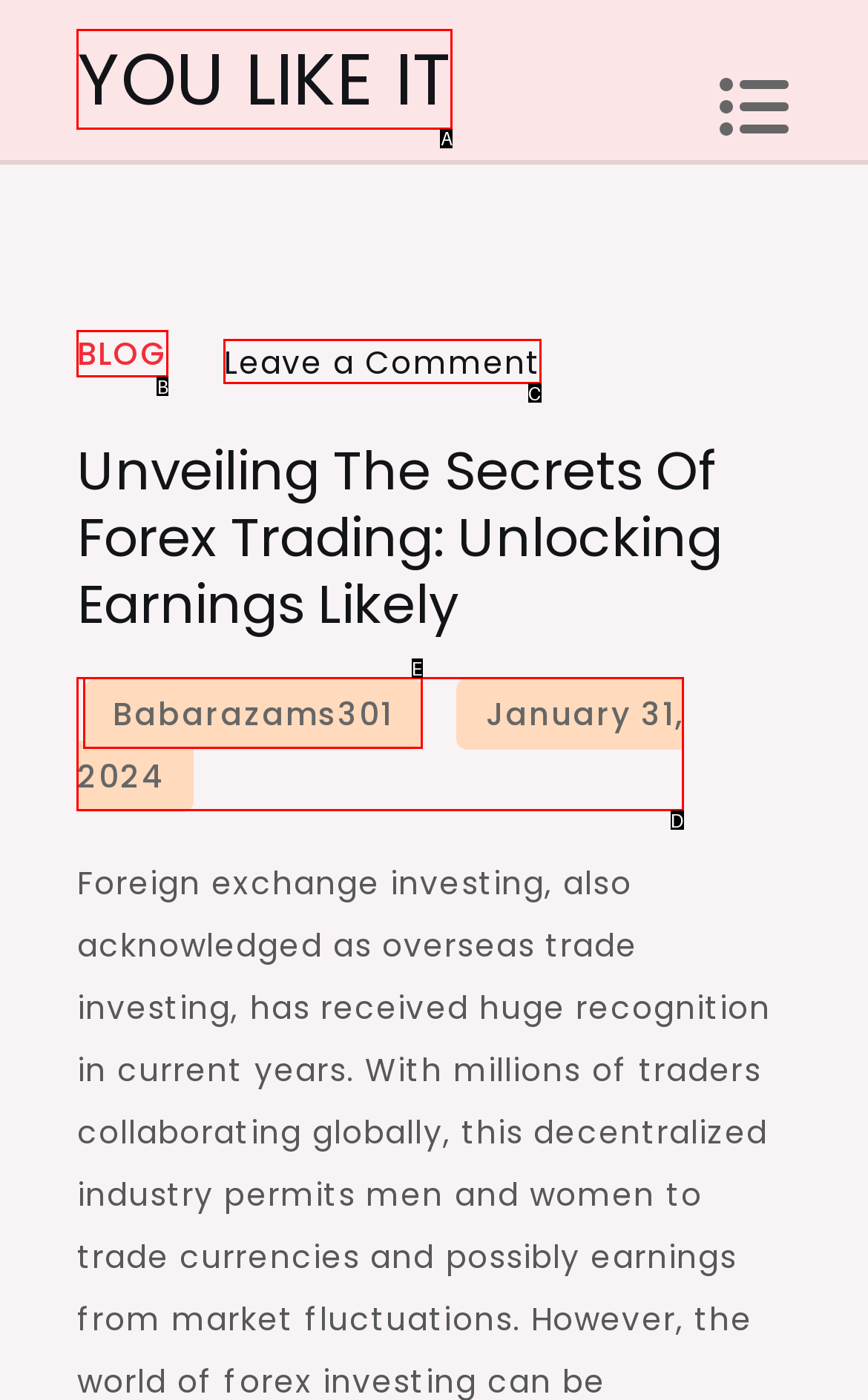Looking at the description: Select optionsLoading Done, identify which option is the best match and respond directly with the letter of that option.

None